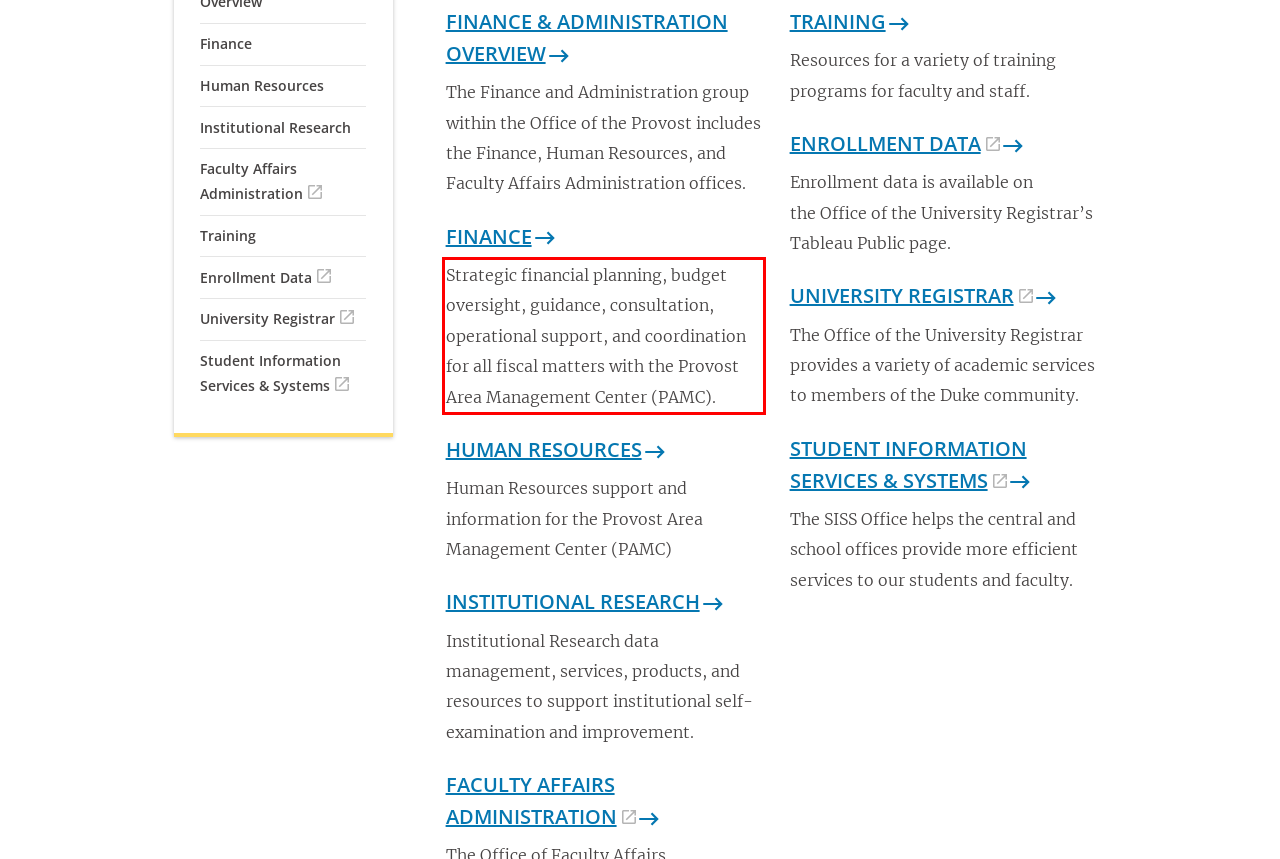Using the provided webpage screenshot, recognize the text content in the area marked by the red bounding box.

Strategic financial planning, budget oversight, guidance, consultation, operational support, and coordination for all fiscal matters with the Provost Area Management Center (PAMC).